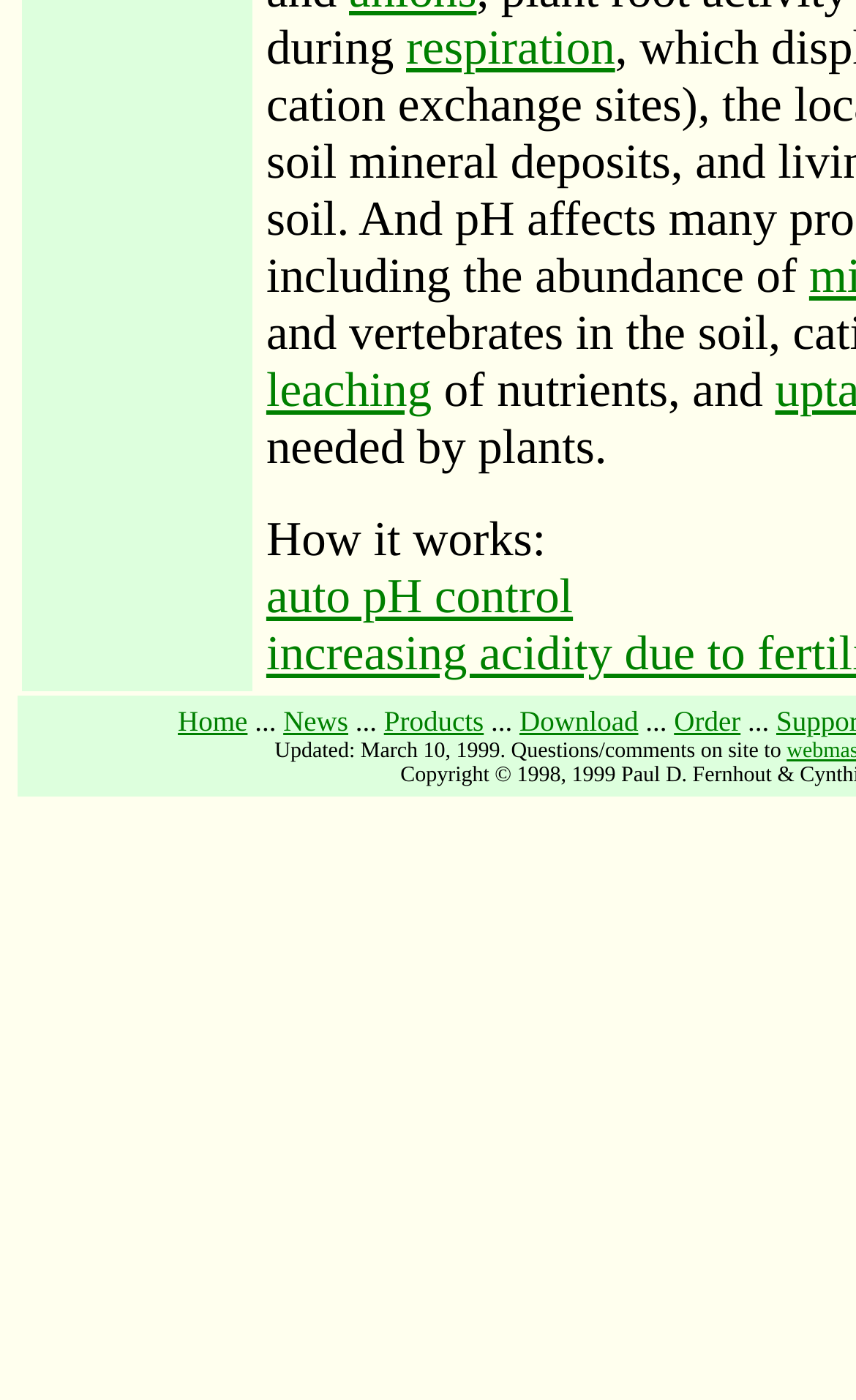What is the last updated date of the website?
Answer the question using a single word or phrase, according to the image.

March 10, 1999